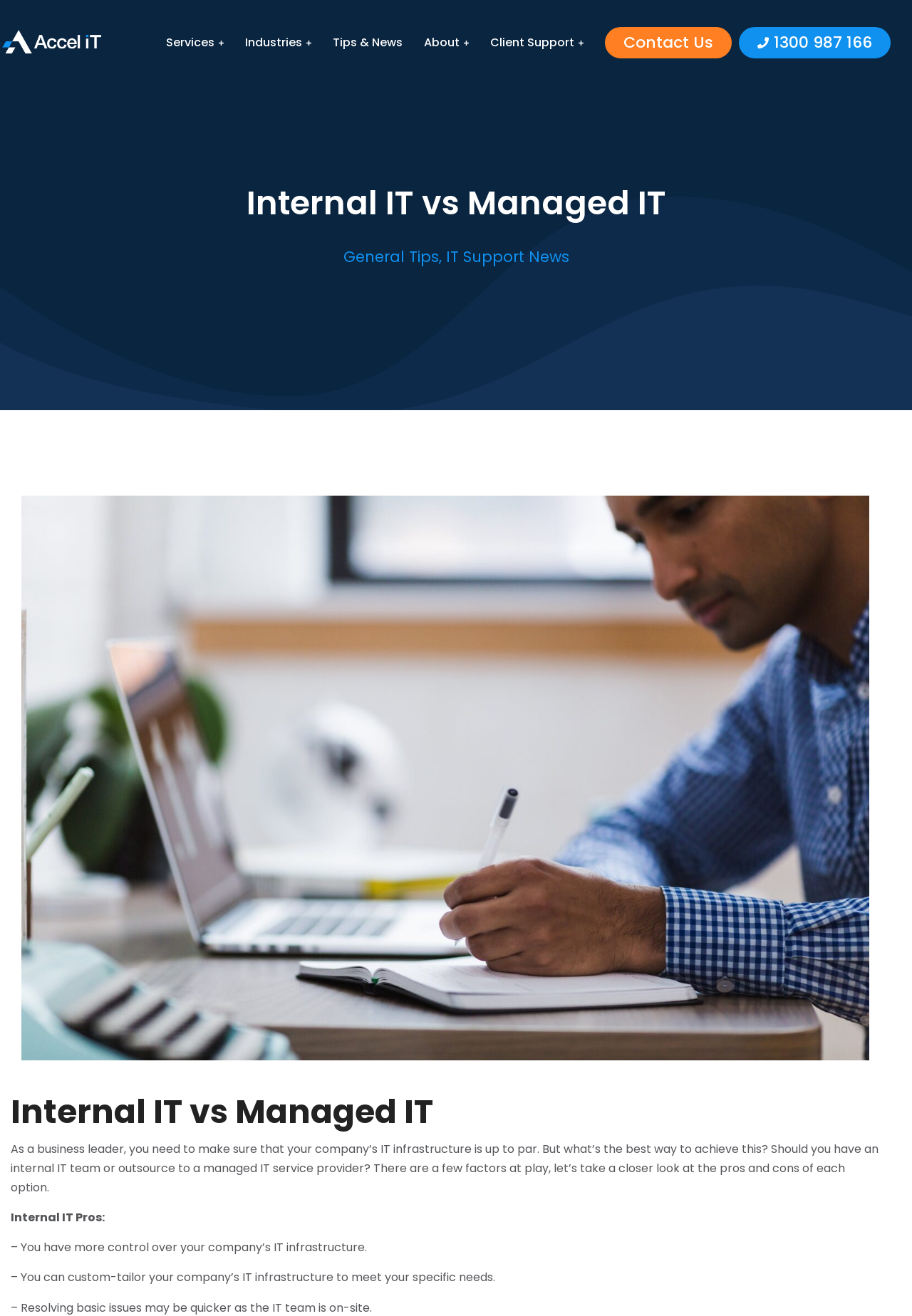Could you determine the bounding box coordinates of the clickable element to complete the instruction: "Click on the 'IT Support News' link"? Provide the coordinates as four float numbers between 0 and 1, i.e., [left, top, right, bottom].

[0.489, 0.187, 0.624, 0.203]